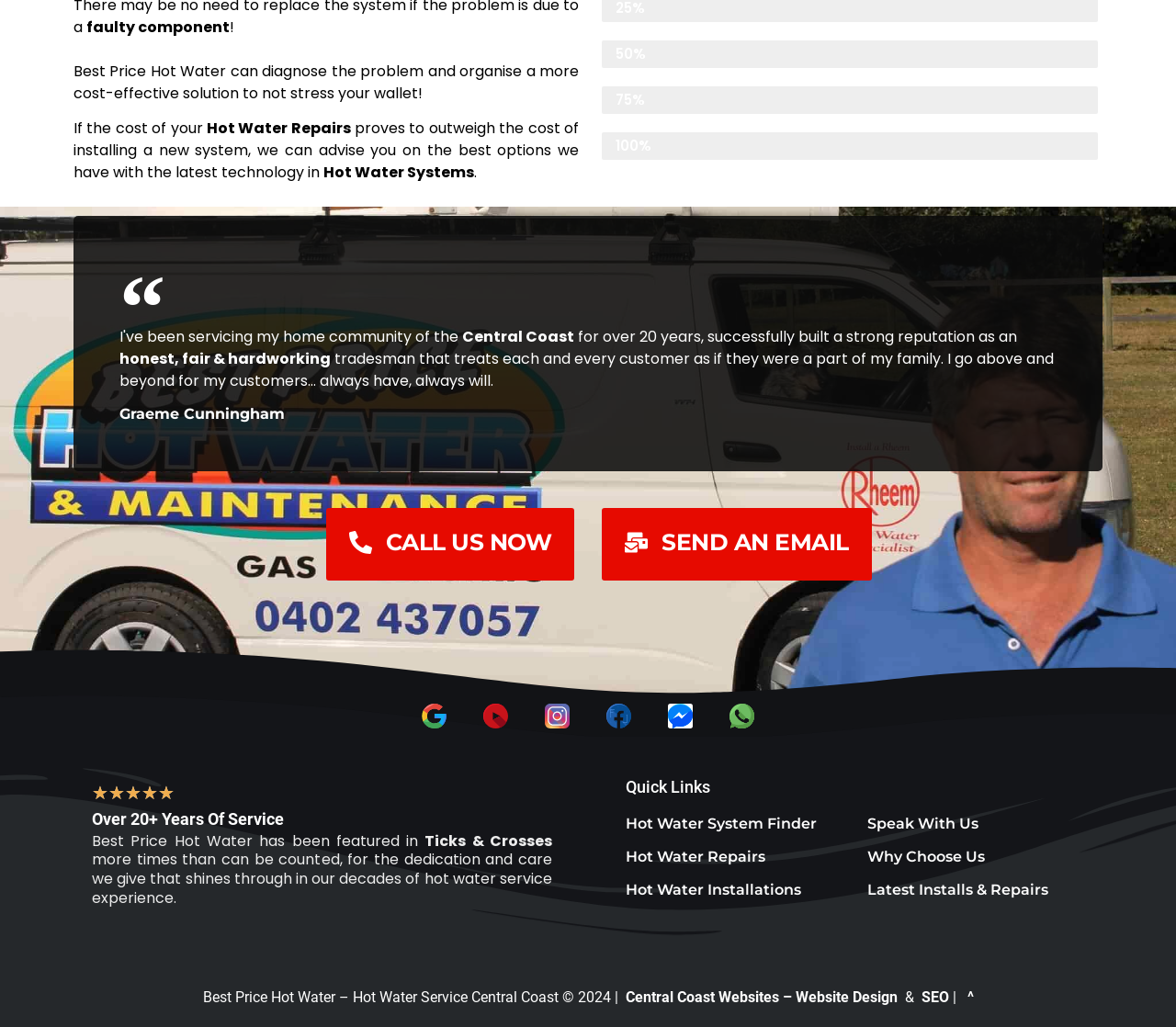Please locate the bounding box coordinates of the element that should be clicked to complete the given instruction: "Send an email".

[0.512, 0.494, 0.741, 0.565]